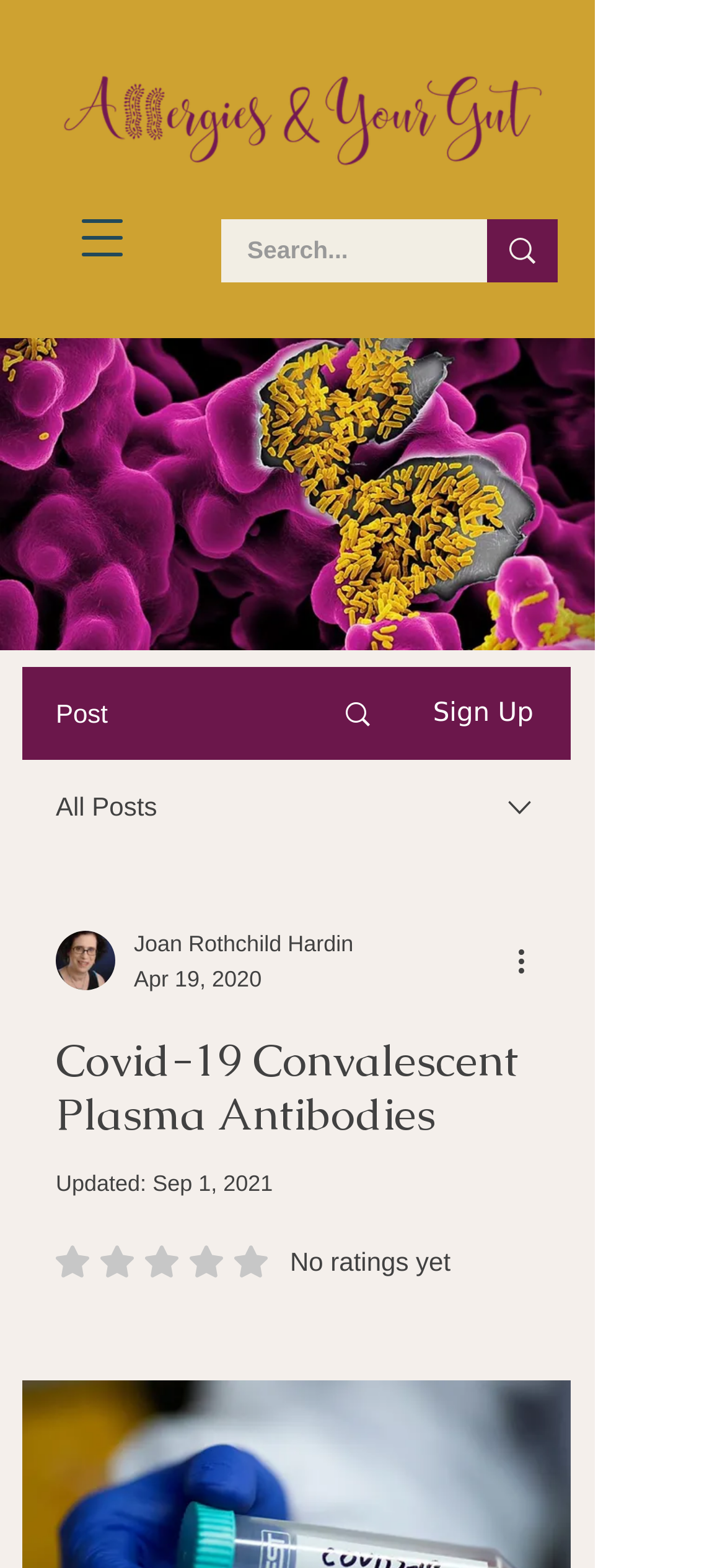What is the date of the post?
Using the visual information, reply with a single word or short phrase.

Apr 19, 2020